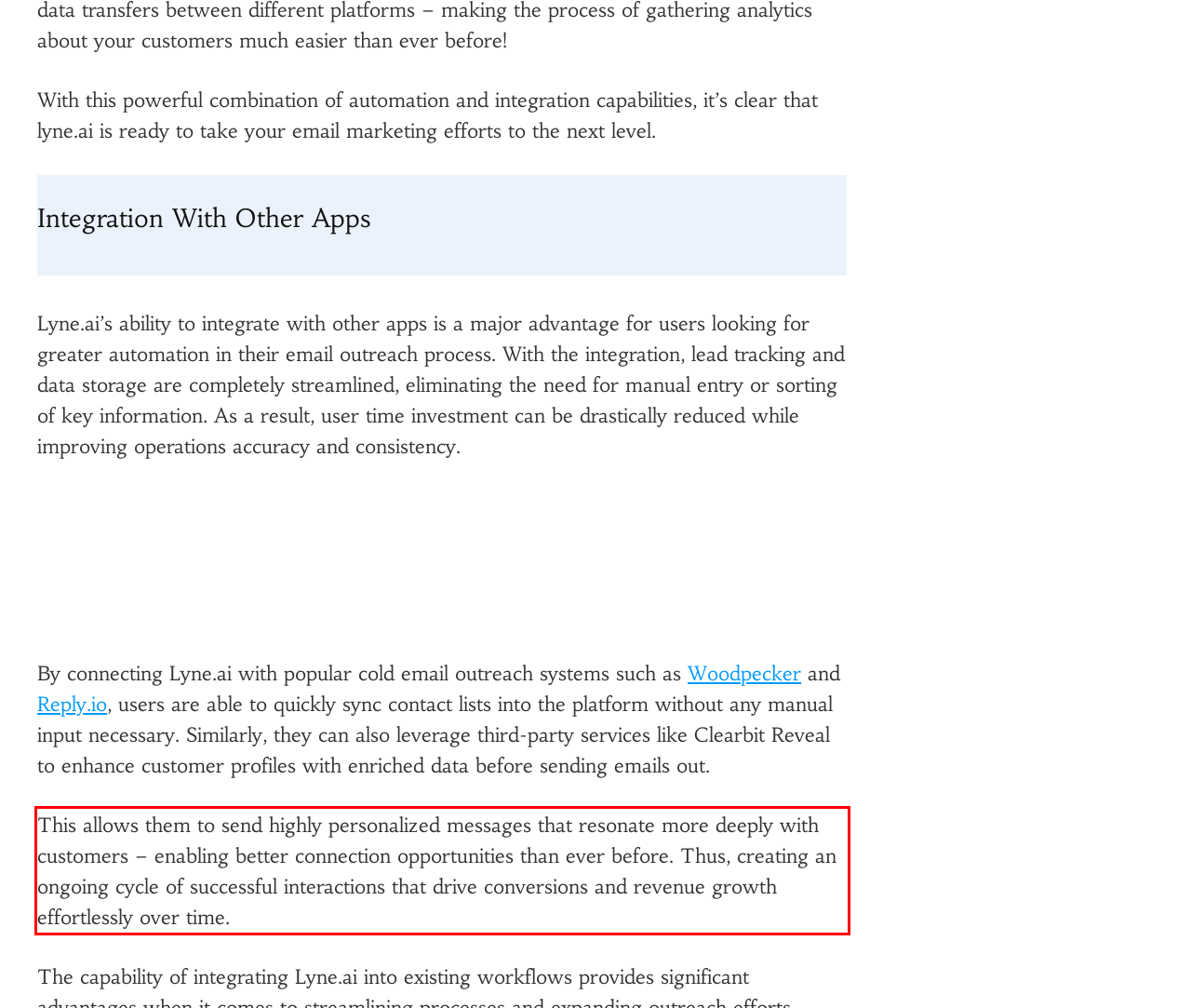In the screenshot of the webpage, find the red bounding box and perform OCR to obtain the text content restricted within this red bounding box.

This allows them to send highly personalized messages that resonate more deeply with customers – enabling better connection opportunities than ever before. Thus, creating an ongoing cycle of successful interactions that drive conversions and revenue growth effortlessly over time.